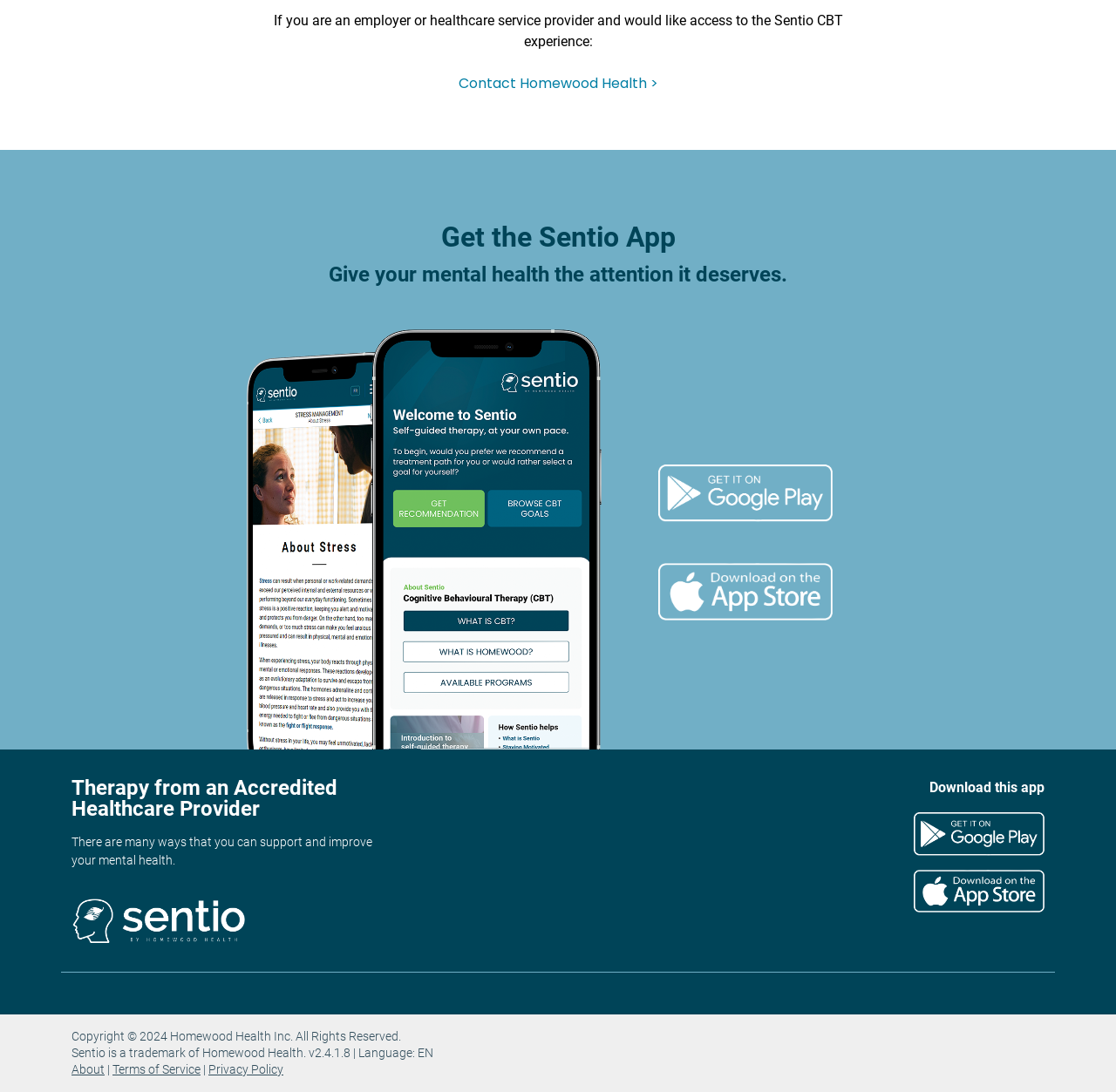Identify the bounding box coordinates of the area that should be clicked in order to complete the given instruction: "Download from Google Play Store". The bounding box coordinates should be four float numbers between 0 and 1, i.e., [left, top, right, bottom].

[0.59, 0.408, 0.746, 0.491]